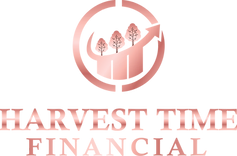What is the direction of the arrow in the circular outline?
Please use the image to deliver a detailed and complete answer.

The arrow within the circular outline is upward-pointing, which conveys themes of progress and growth, aligning with the company's focus on cultivating and growing clients' financial health.